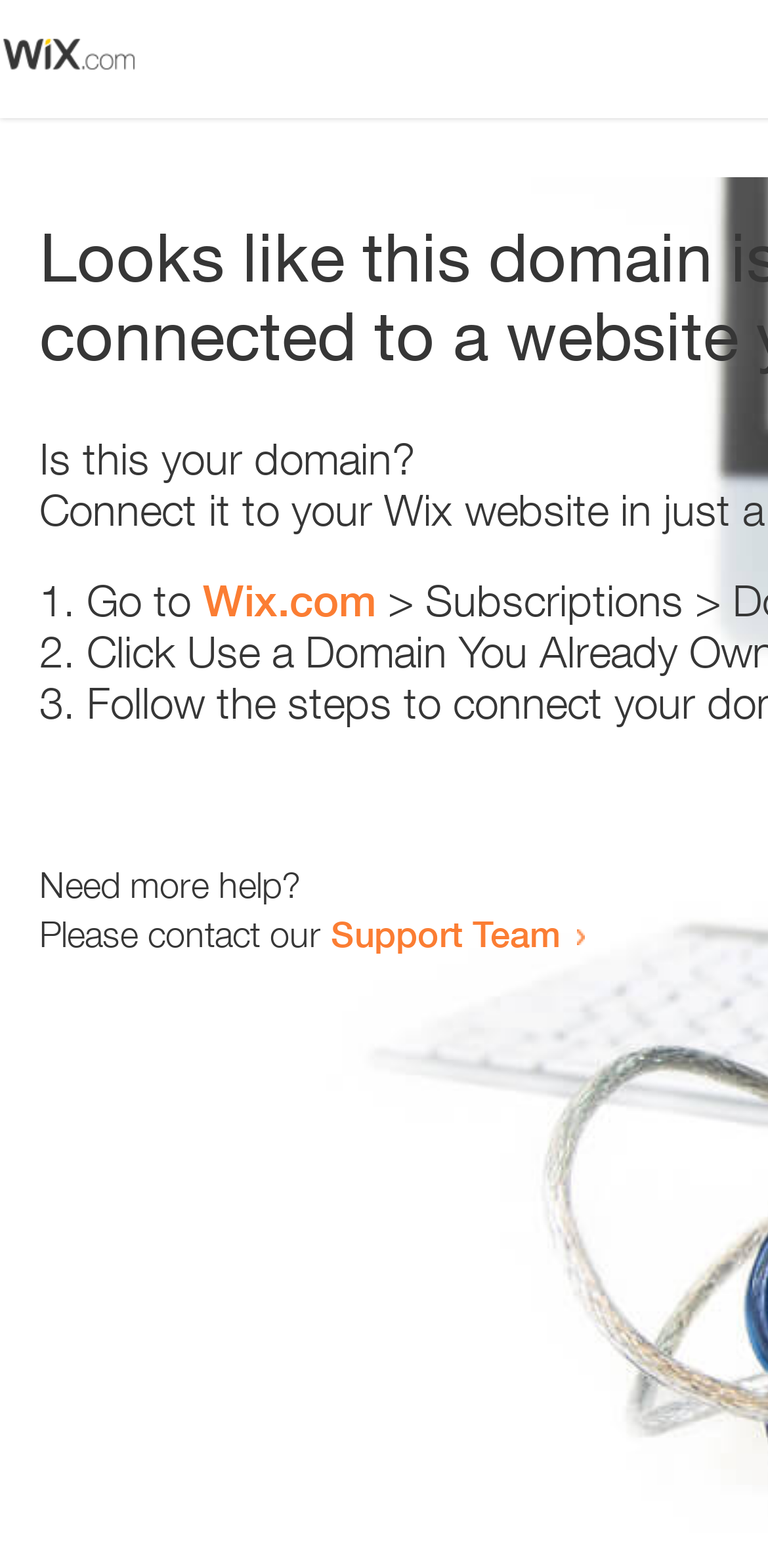Is there an image on the webpage?
Answer the question with a single word or phrase by looking at the picture.

Yes